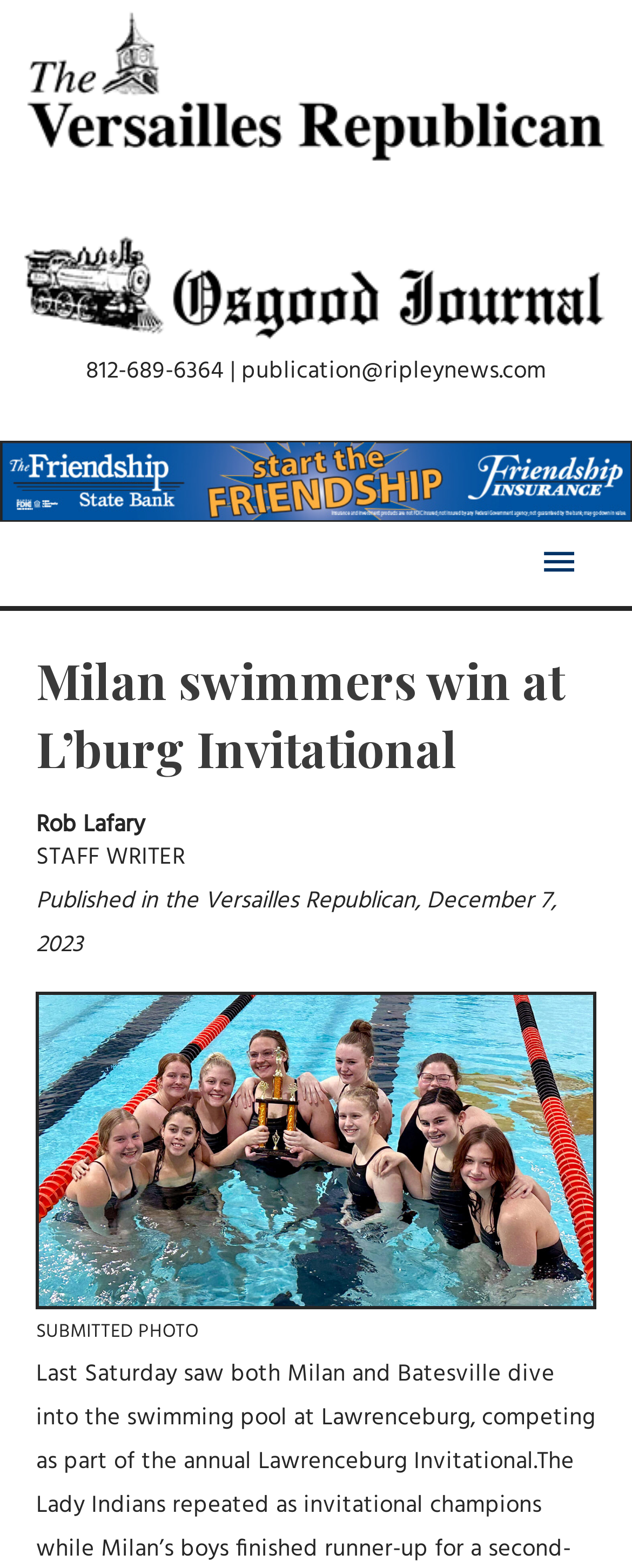Provide a short answer using a single word or phrase for the following question: 
What is the publication date of the article?

December 7, 2023